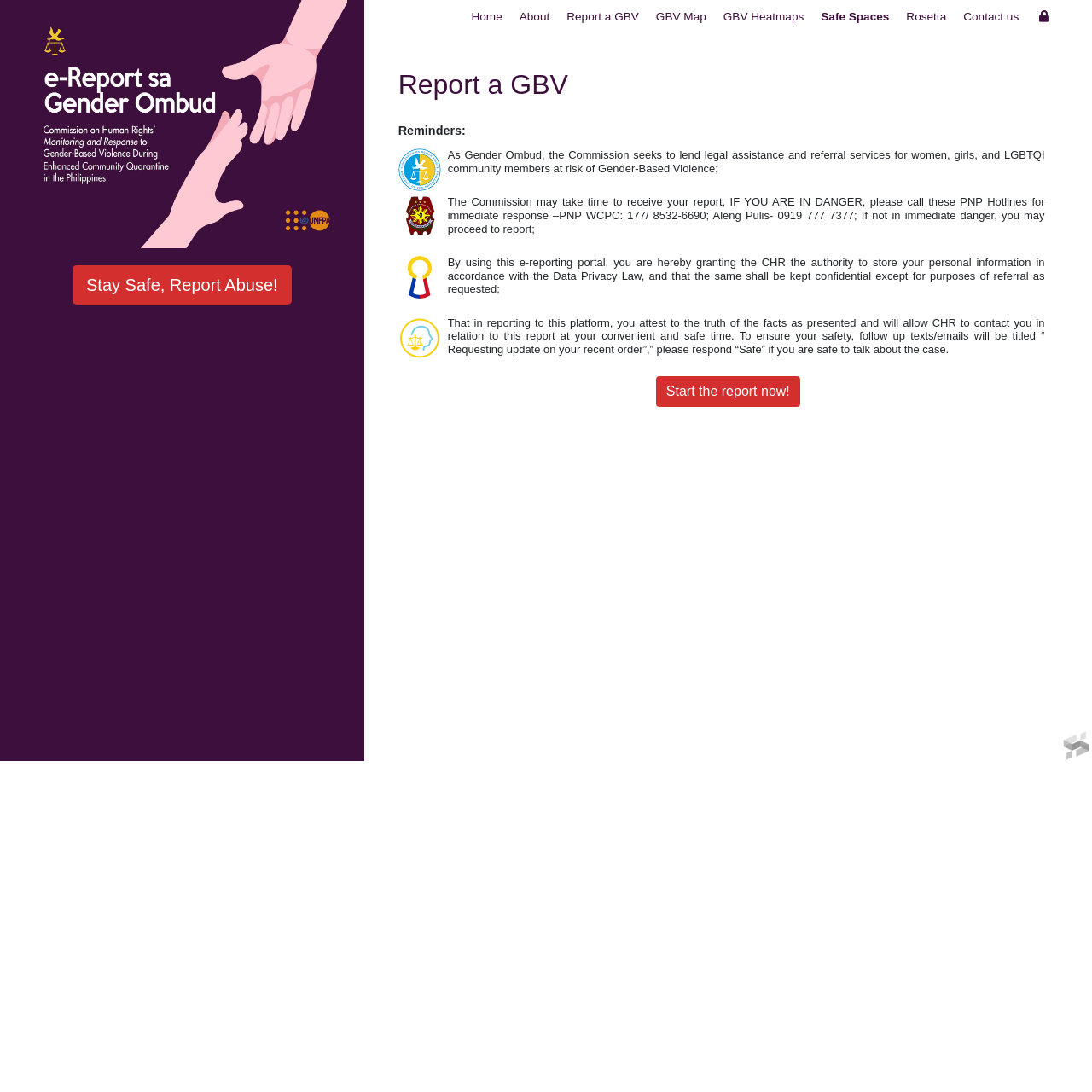Answer in one word or a short phrase: 
How many logos are displayed on this webpage?

4